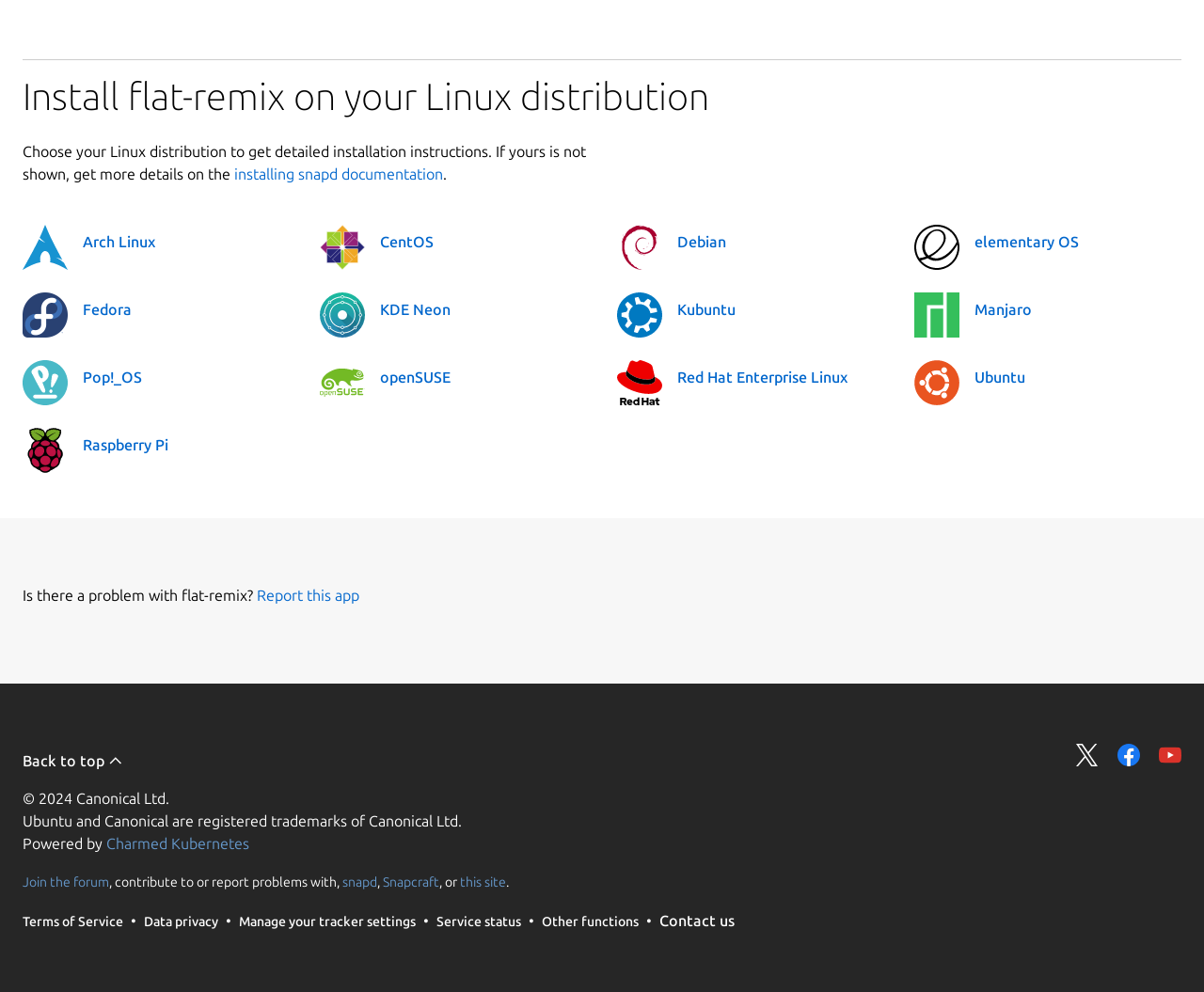Please determine the bounding box coordinates of the area that needs to be clicked to complete this task: 'Back to top'. The coordinates must be four float numbers between 0 and 1, formatted as [left, top, right, bottom].

[0.019, 0.758, 0.102, 0.775]